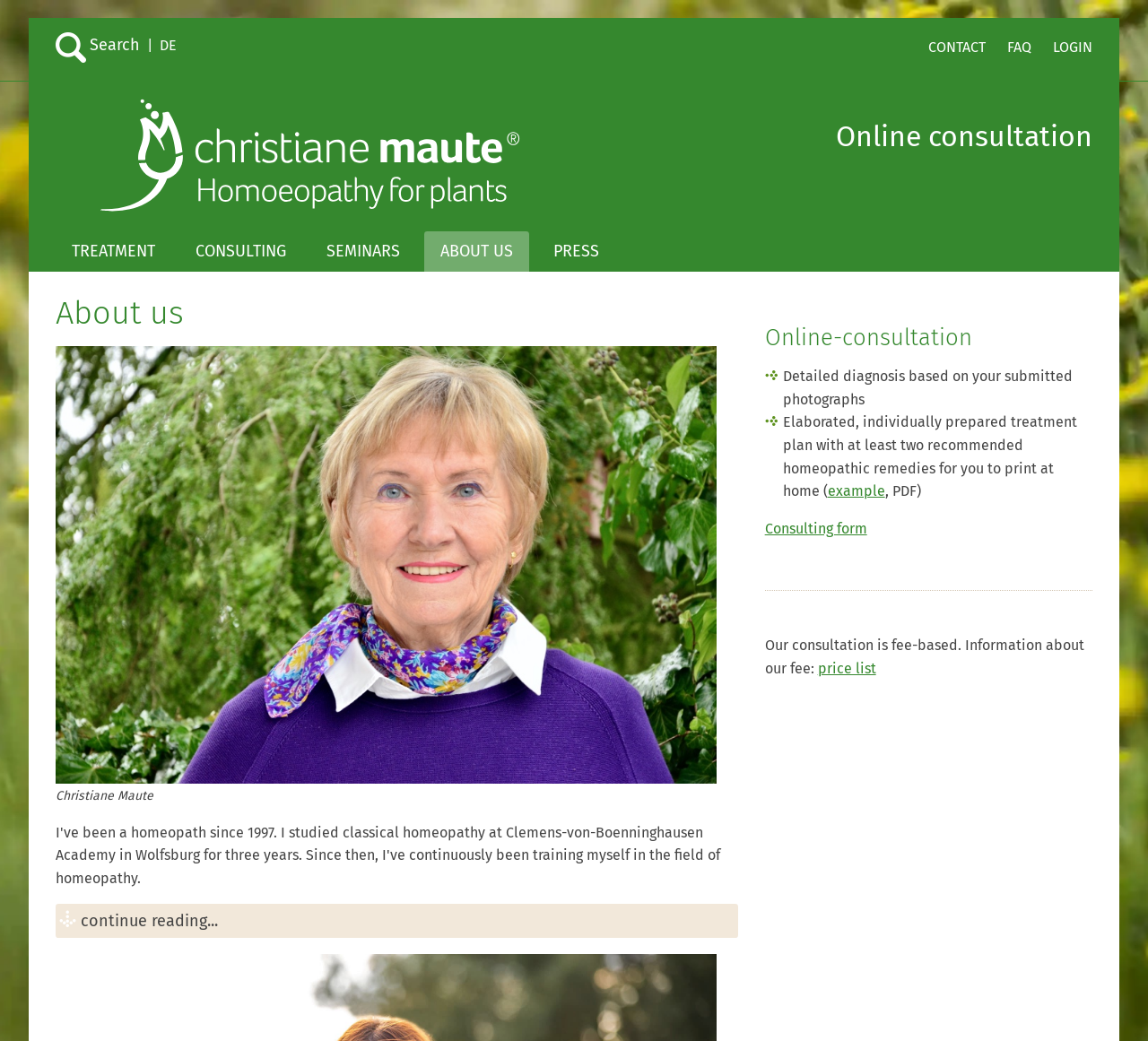Use a single word or phrase to answer the following:
What is the format of the treatment plan?

PDF